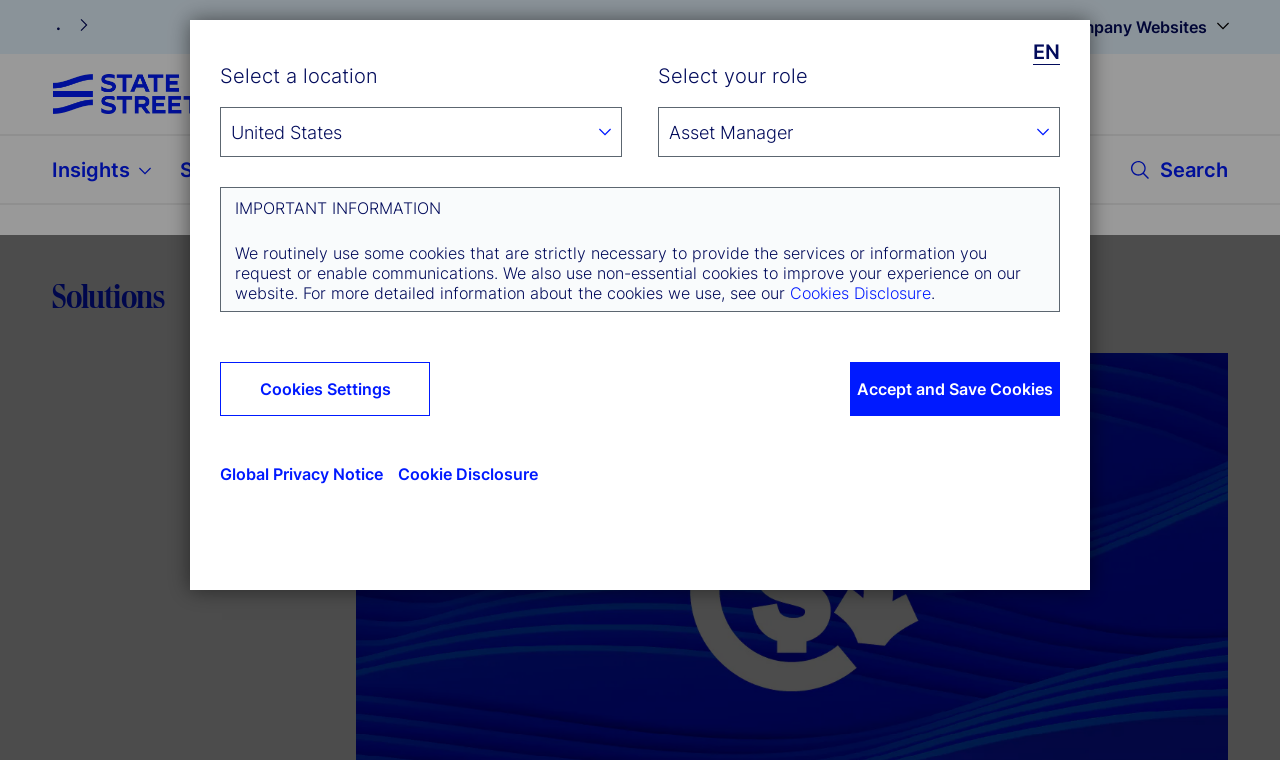Please identify the coordinates of the bounding box that should be clicked to fulfill this instruction: "Click the 'Contact Us' link".

[0.723, 0.009, 0.815, 0.062]